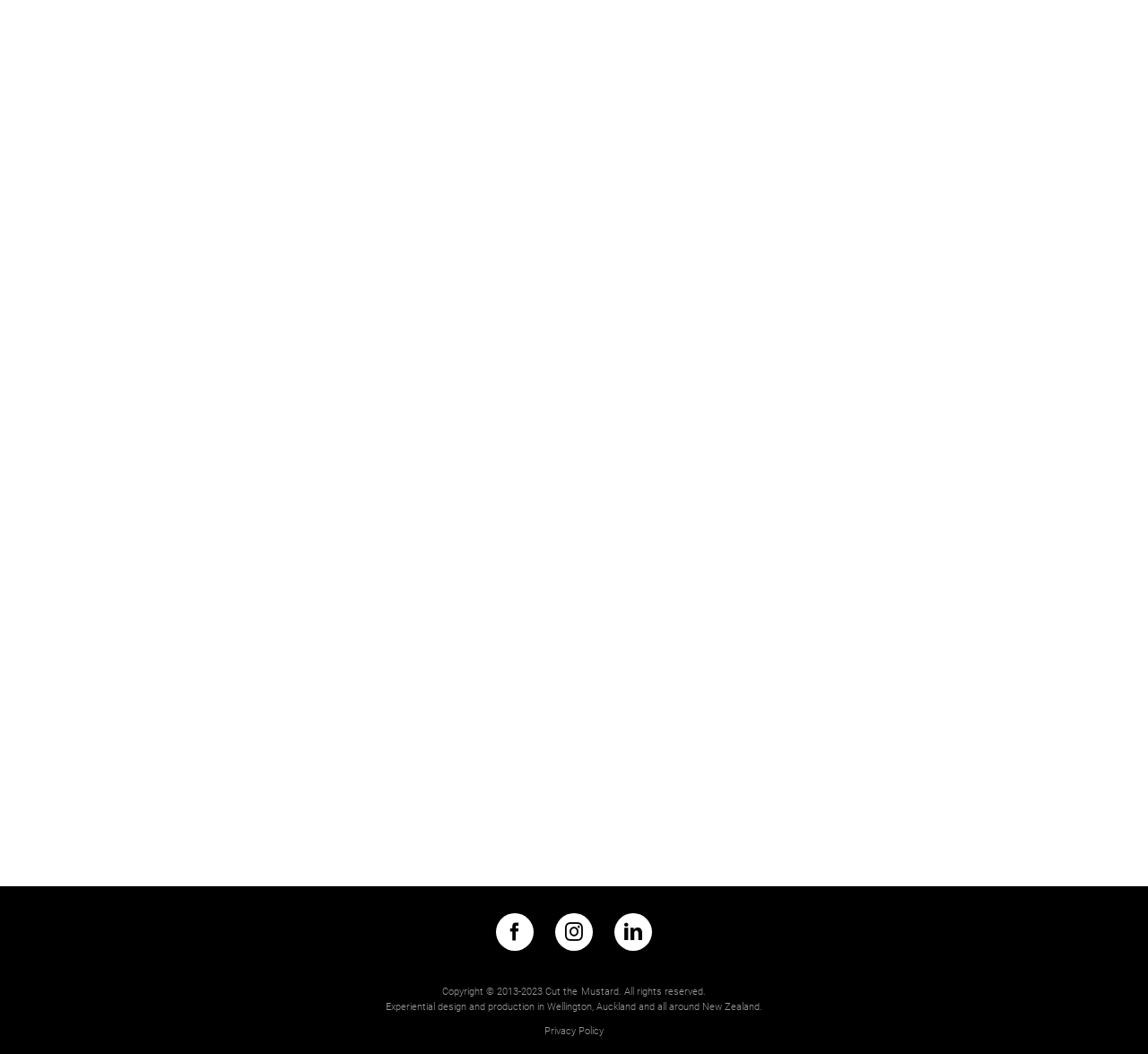What is the name of the policy link?
Provide a detailed answer to the question, using the image to inform your response.

I looked at the links at the bottom of the webpage and found that one of the links is named 'Privacy Policy'.